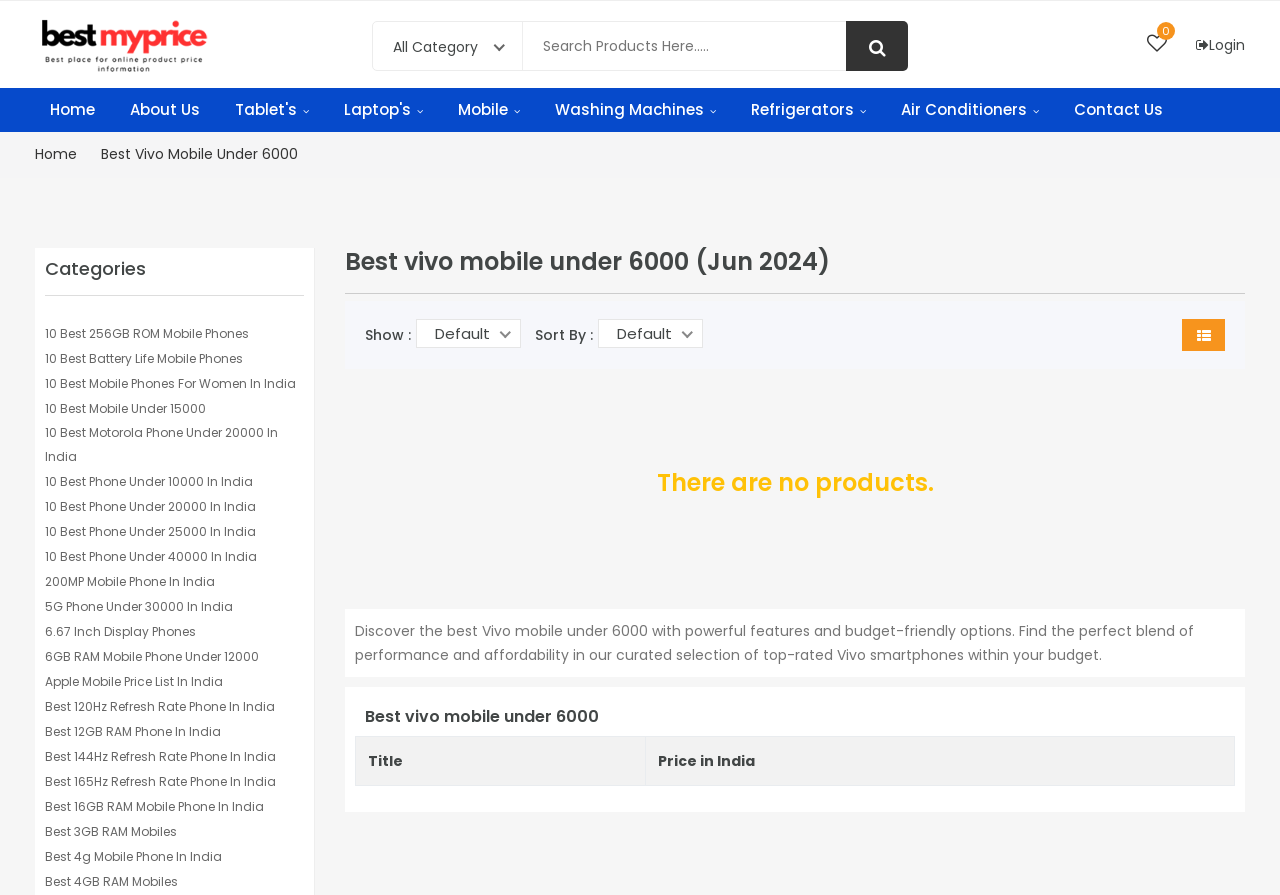Using the details from the image, please elaborate on the following question: What is the purpose of the search box?

The search box is located at the top of the page with a placeholder text 'Search Products Here.....', indicating that it is used to search for products on the website.